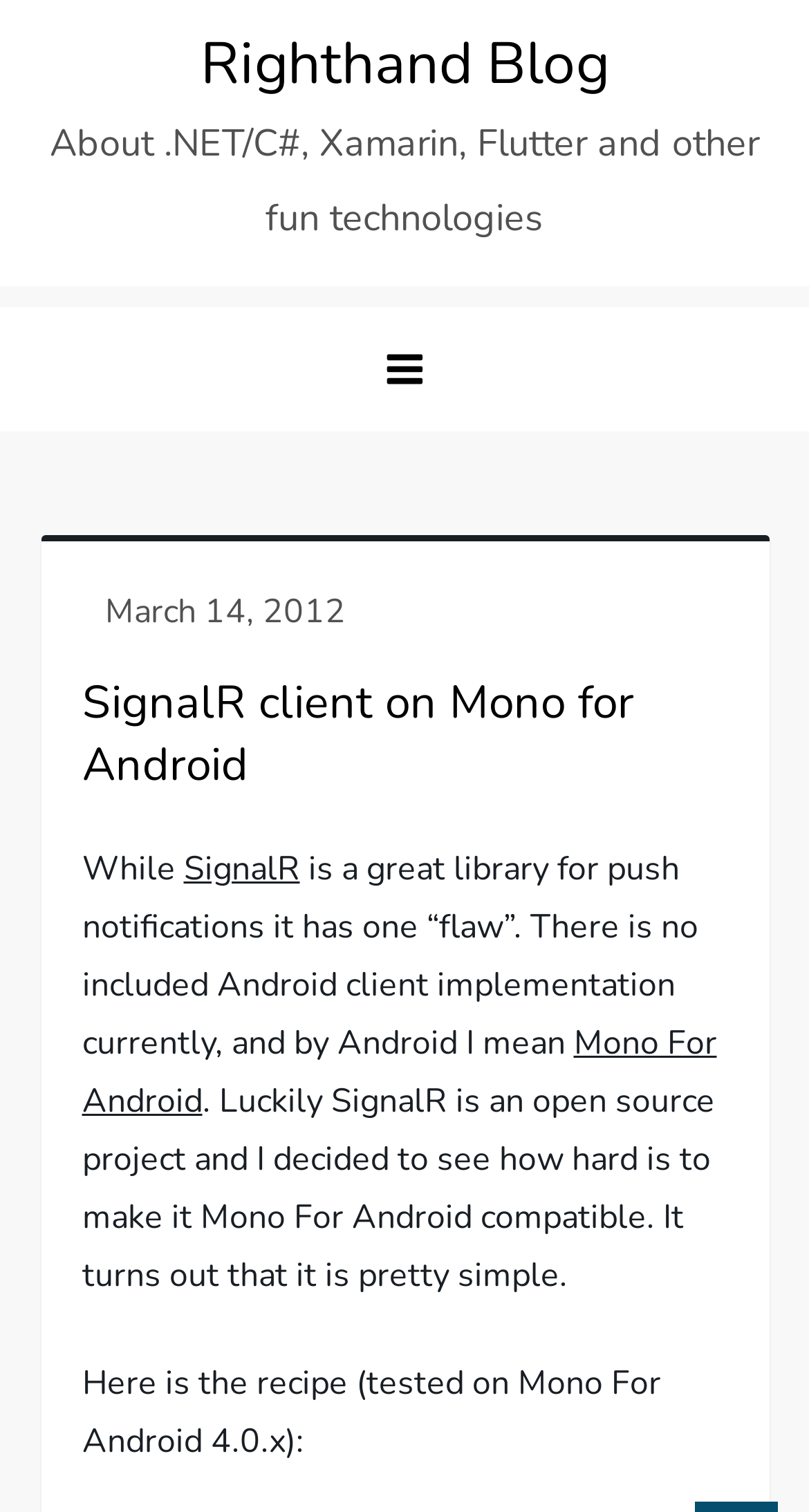Find and provide the bounding box coordinates for the UI element described with: "Righthand Blog".

[0.247, 0.016, 0.753, 0.069]